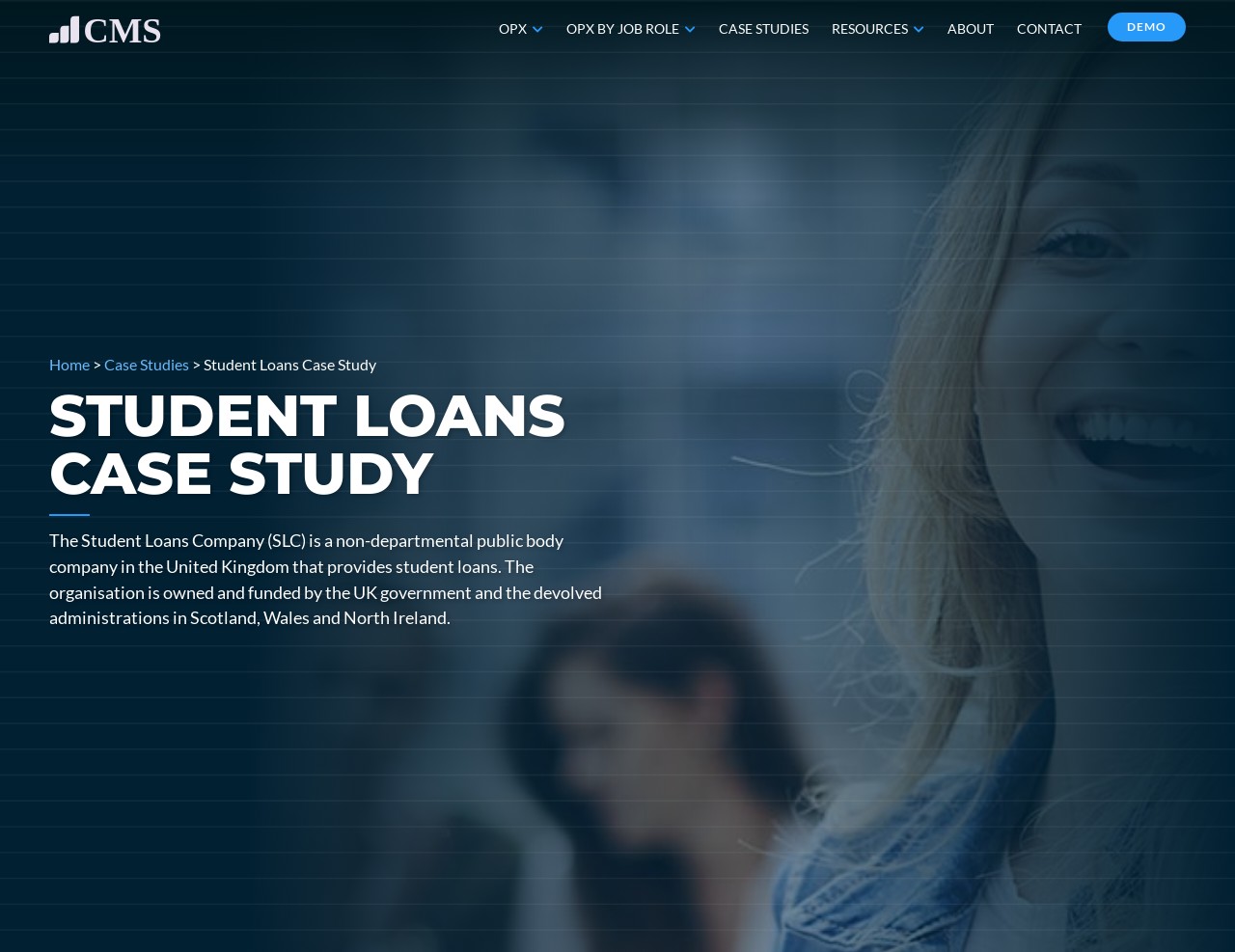Please identify the bounding box coordinates of the clickable region that I should interact with to perform the following instruction: "Check System Status". The coordinates should be expressed as four float numbers between 0 and 1, i.e., [left, top, right, bottom].

None